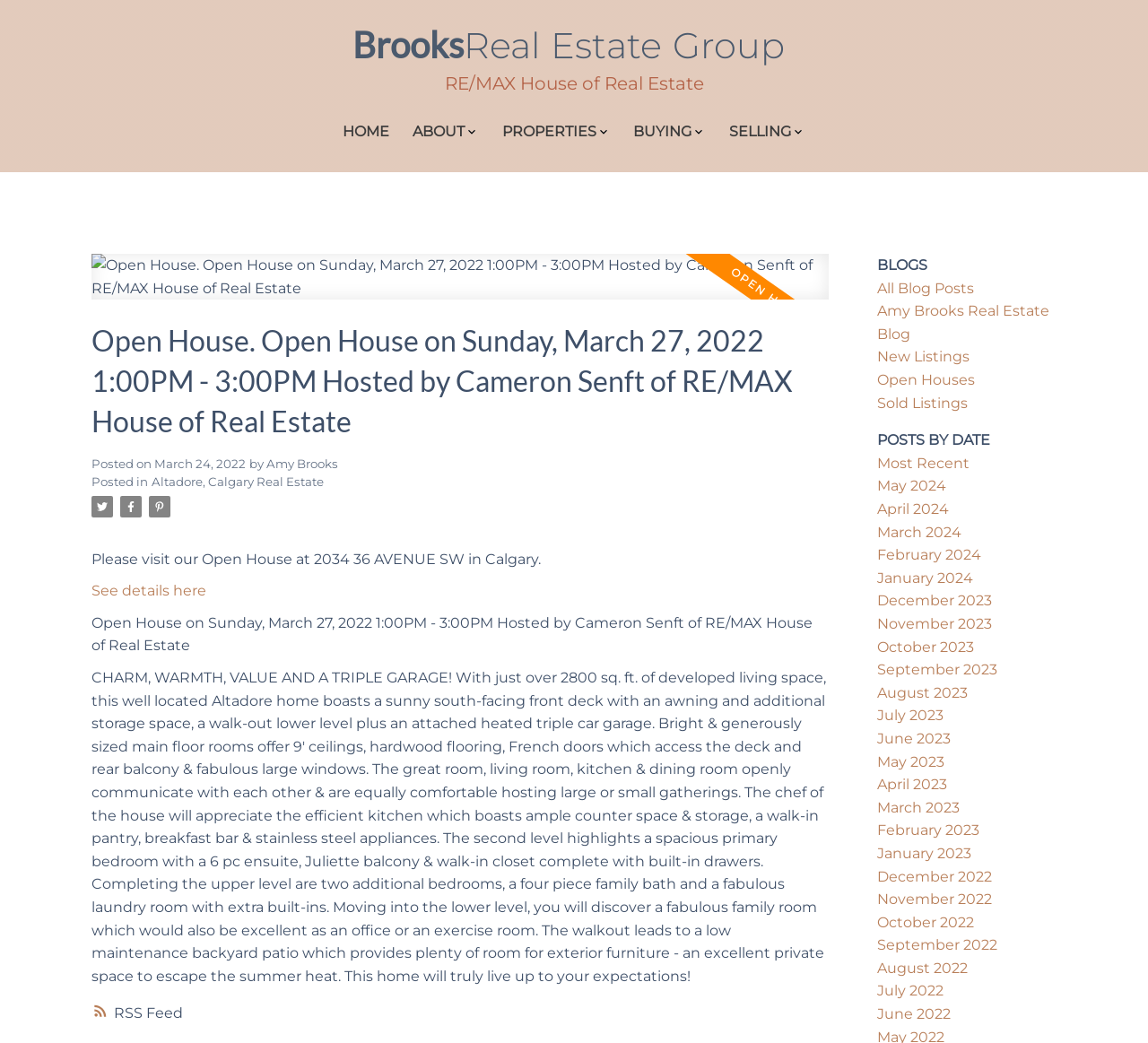Please specify the bounding box coordinates of the clickable region necessary for completing the following instruction: "View the 'Open House' details". The coordinates must consist of four float numbers between 0 and 1, i.e., [left, top, right, bottom].

[0.08, 0.558, 0.18, 0.575]